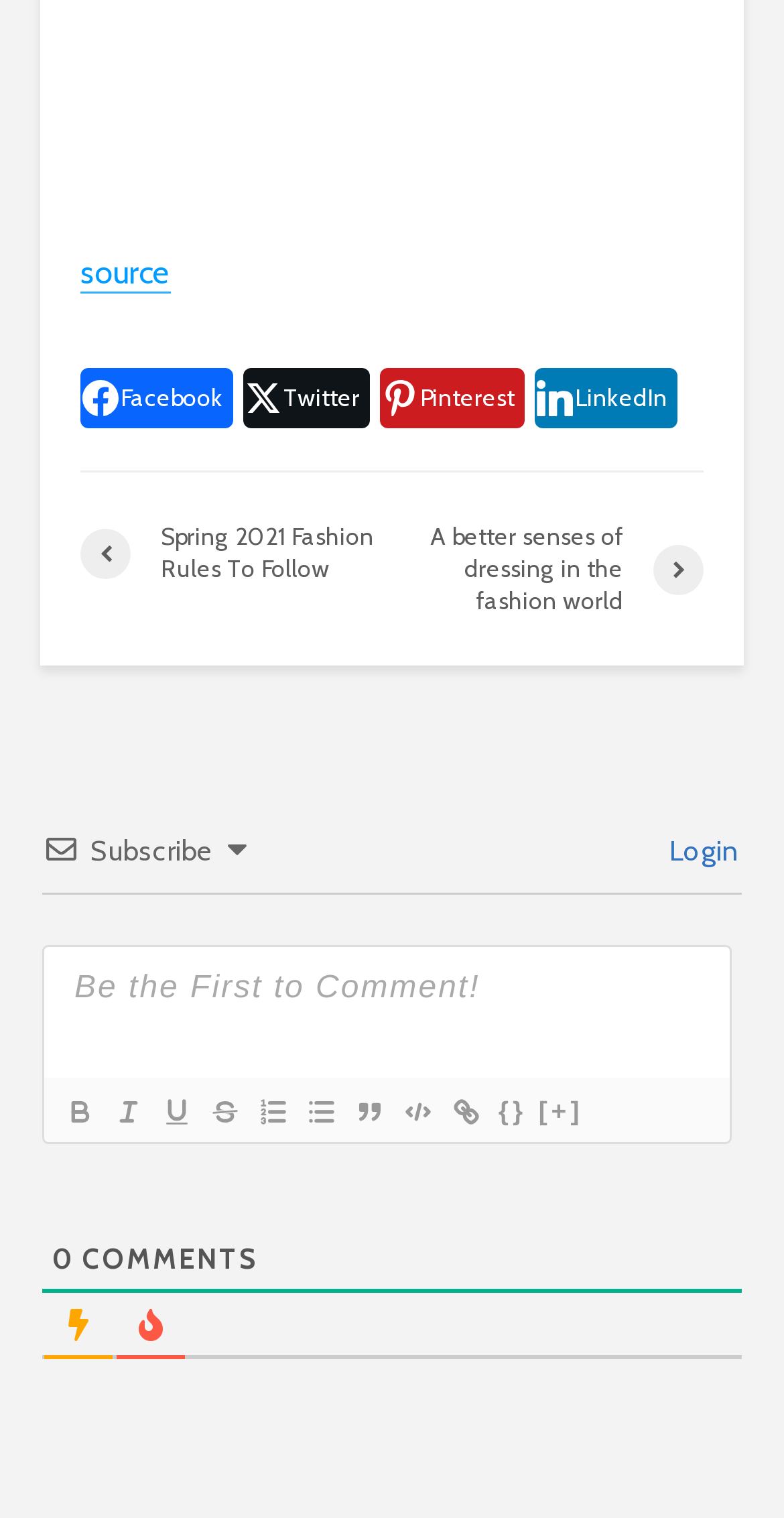Identify the bounding box coordinates of the clickable region required to complete the instruction: "View Spring 2021 Fashion Rules To Follow". The coordinates should be given as four float numbers within the range of 0 and 1, i.e., [left, top, right, bottom].

[0.103, 0.343, 0.5, 0.386]